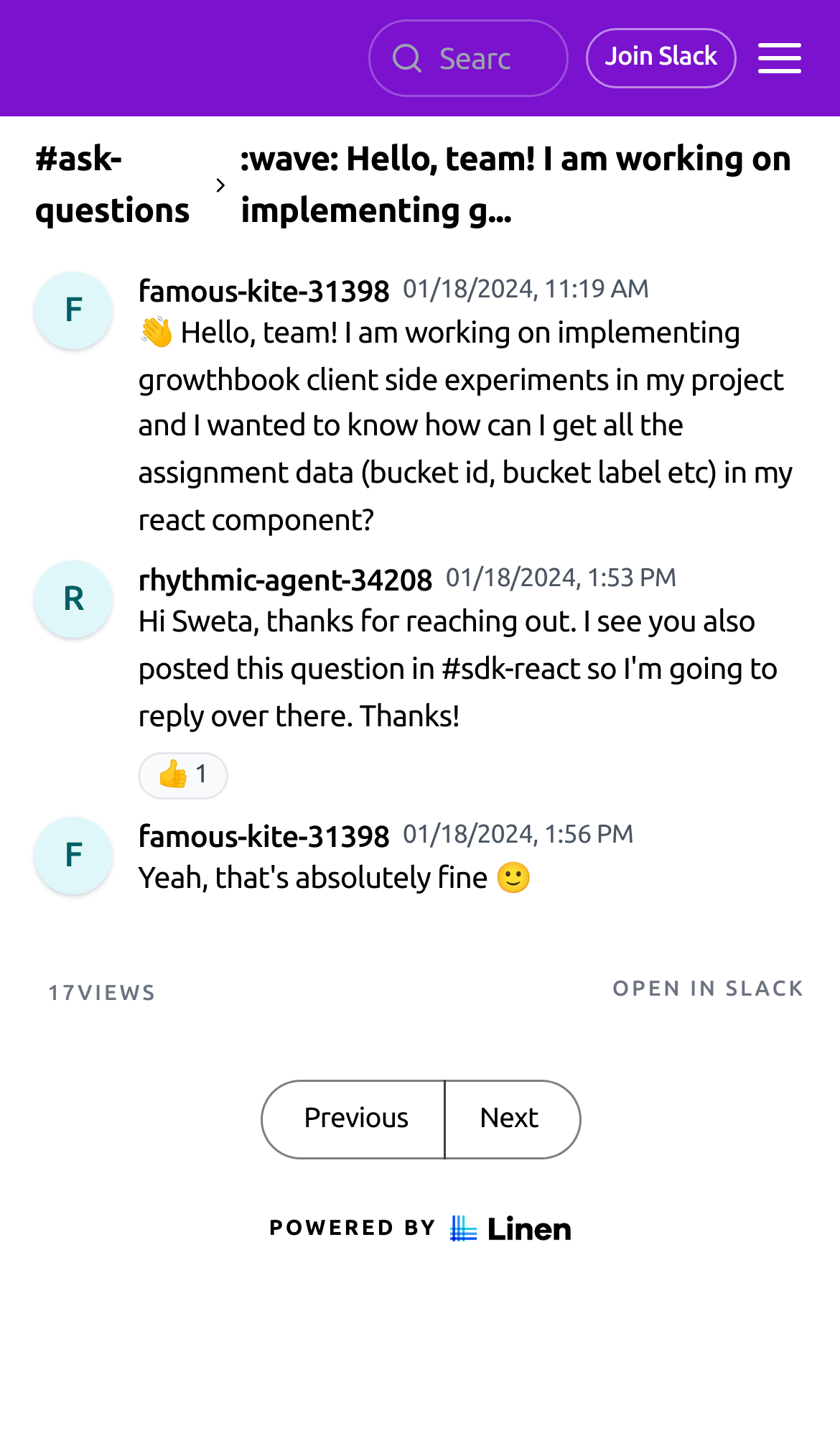Using the provided element description "Next", determine the bounding box coordinates of the UI element.

[0.53, 0.755, 0.69, 0.809]